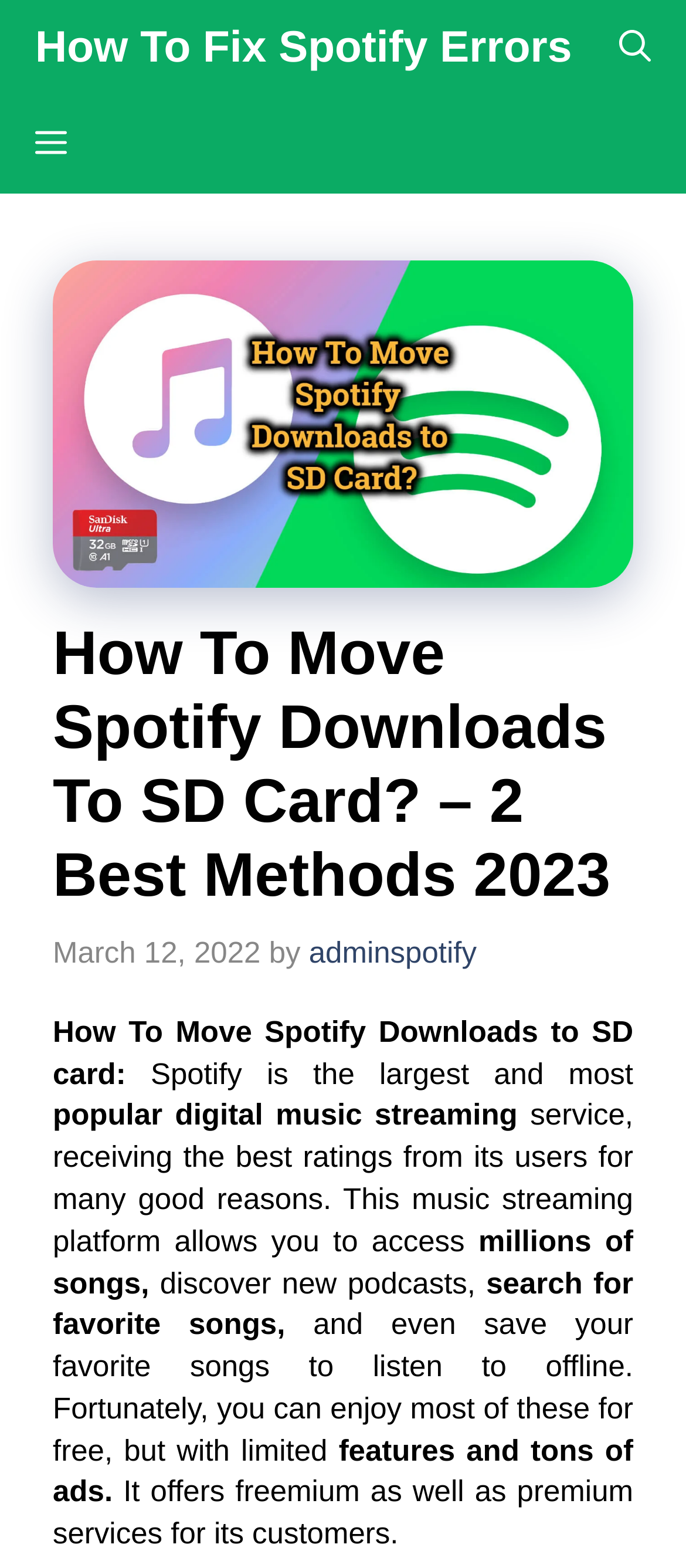Summarize the webpage comprehensively, mentioning all visible components.

This webpage is about moving Spotify downloads to an SD card, with a focus on two best methods available in 2022. At the top, there is a navigation bar with a link to "How To Fix Spotify Errors" and a button labeled "Menu" that controls the primary menu. On the right side of the navigation bar, there is a link to "Open Search Bar".

Below the navigation bar, there is a large image related to moving Spotify downloads to an SD card. Above the image, there is a header section with a heading that matches the title of the webpage, "How To Move Spotify Downloads To SD Card? – 2 Best Methods 2023". The header section also includes the date "March 12, 2022" and a link to the author "adminspotify".

The main content of the webpage starts below the image, with a brief introduction to Spotify as the largest and most popular digital music streaming service. The text explains that Spotify allows users to access millions of songs, discover new podcasts, search for favorite songs, and save songs to listen to offline. However, the free version has limited features and includes ads, while the premium service offers more features.

There are no other UI elements, such as forms, tables, or lists, on this webpage. The content is primarily composed of static text and a single image.